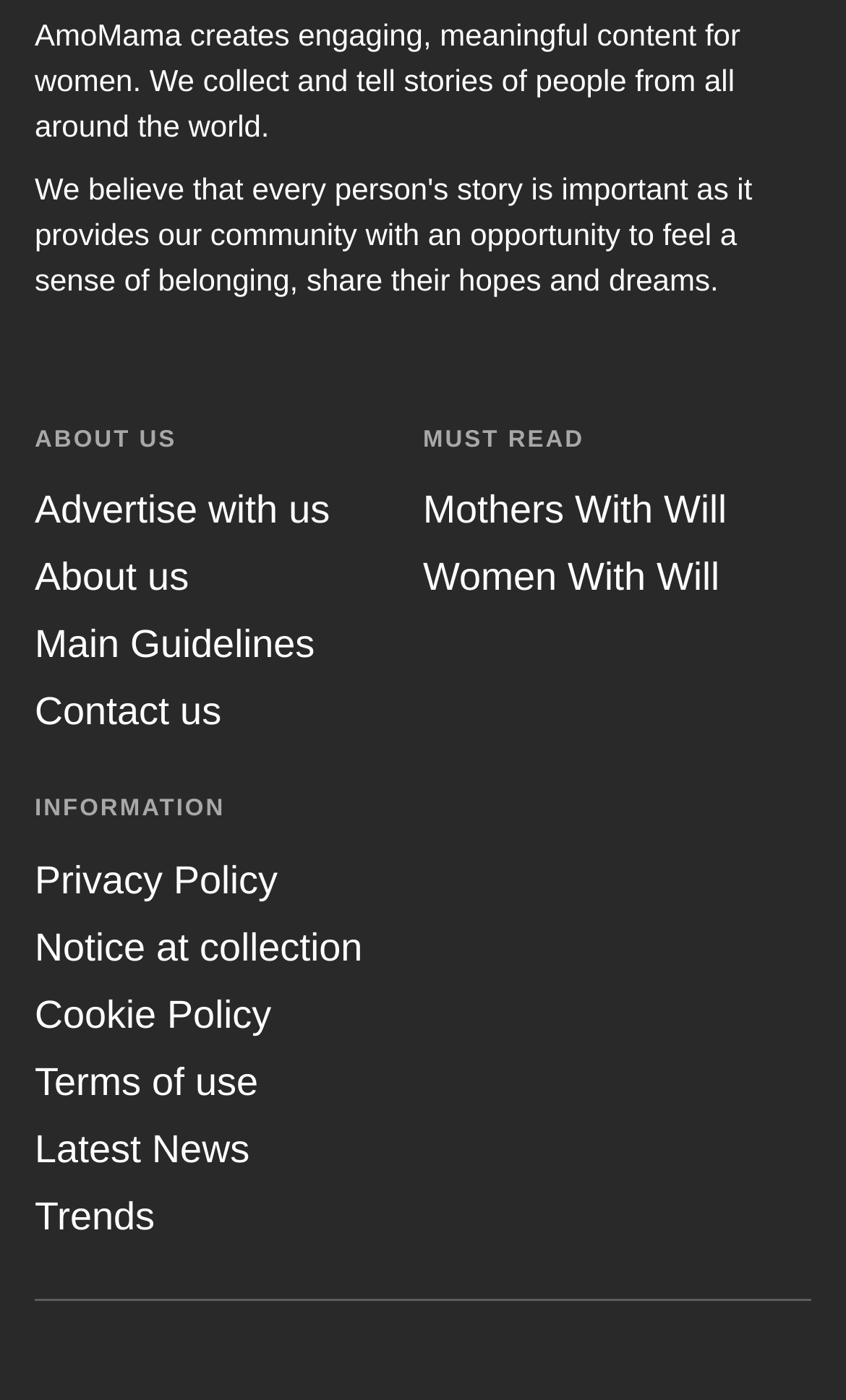Locate the bounding box coordinates of the segment that needs to be clicked to meet this instruction: "Click on Advertise with us".

[0.041, 0.349, 0.39, 0.38]